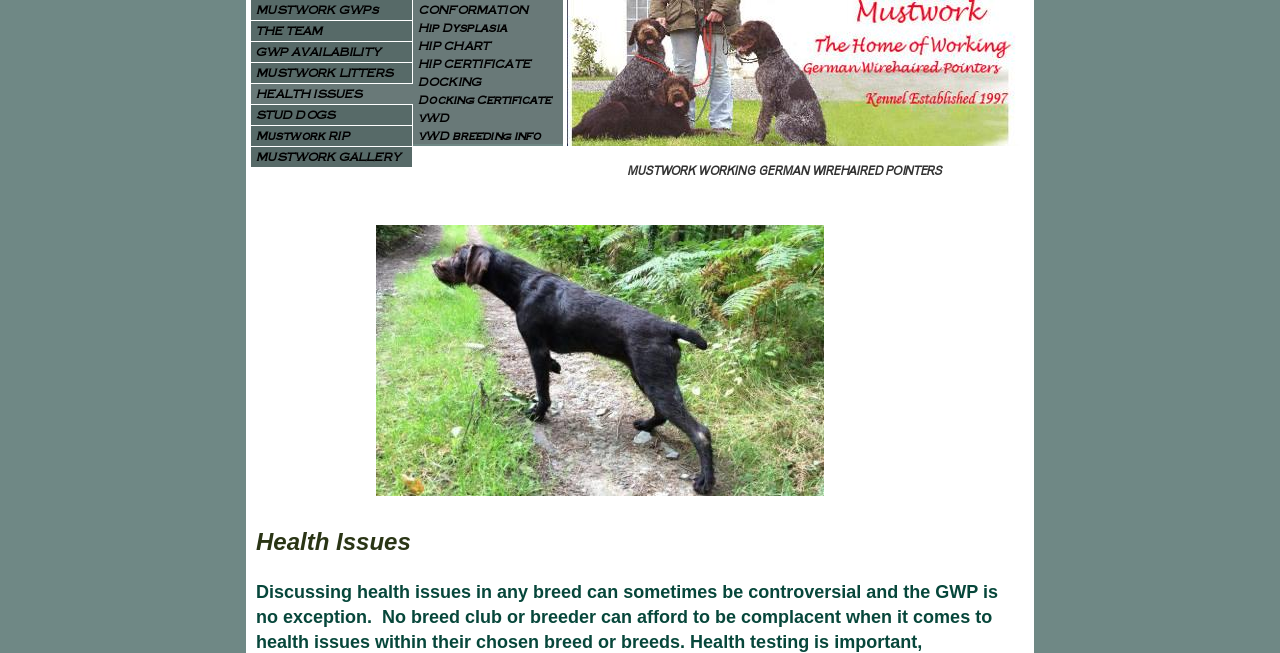Can you specify the bounding box coordinates for the region that should be clicked to fulfill this instruction: "click the link about health issues".

[0.2, 0.809, 0.326, 0.85]